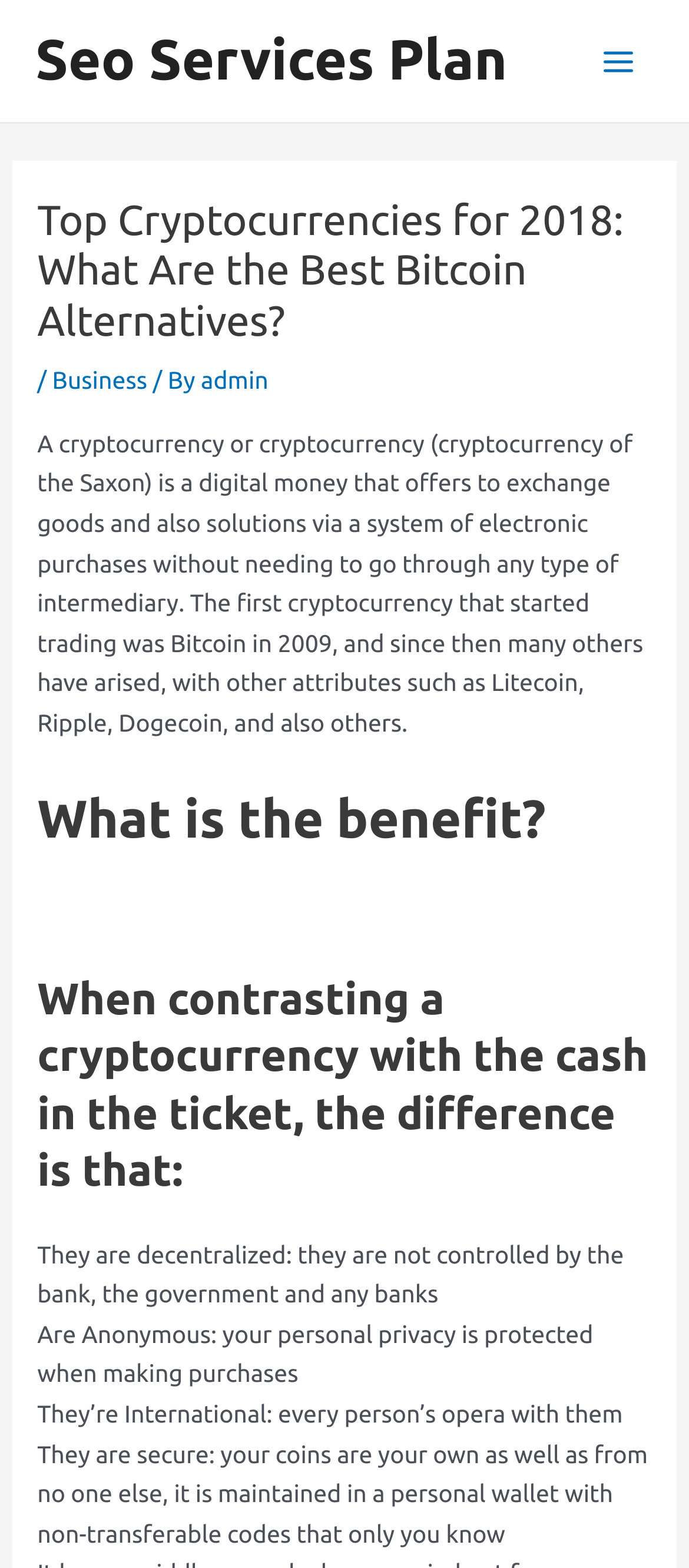Carefully observe the image and respond to the question with a detailed answer:
What is a characteristic of cryptocurrencies in terms of user privacy?

The webpage states that one of the characteristics of cryptocurrencies is that they are anonymous, meaning that users' personal privacy is protected when making purchases.